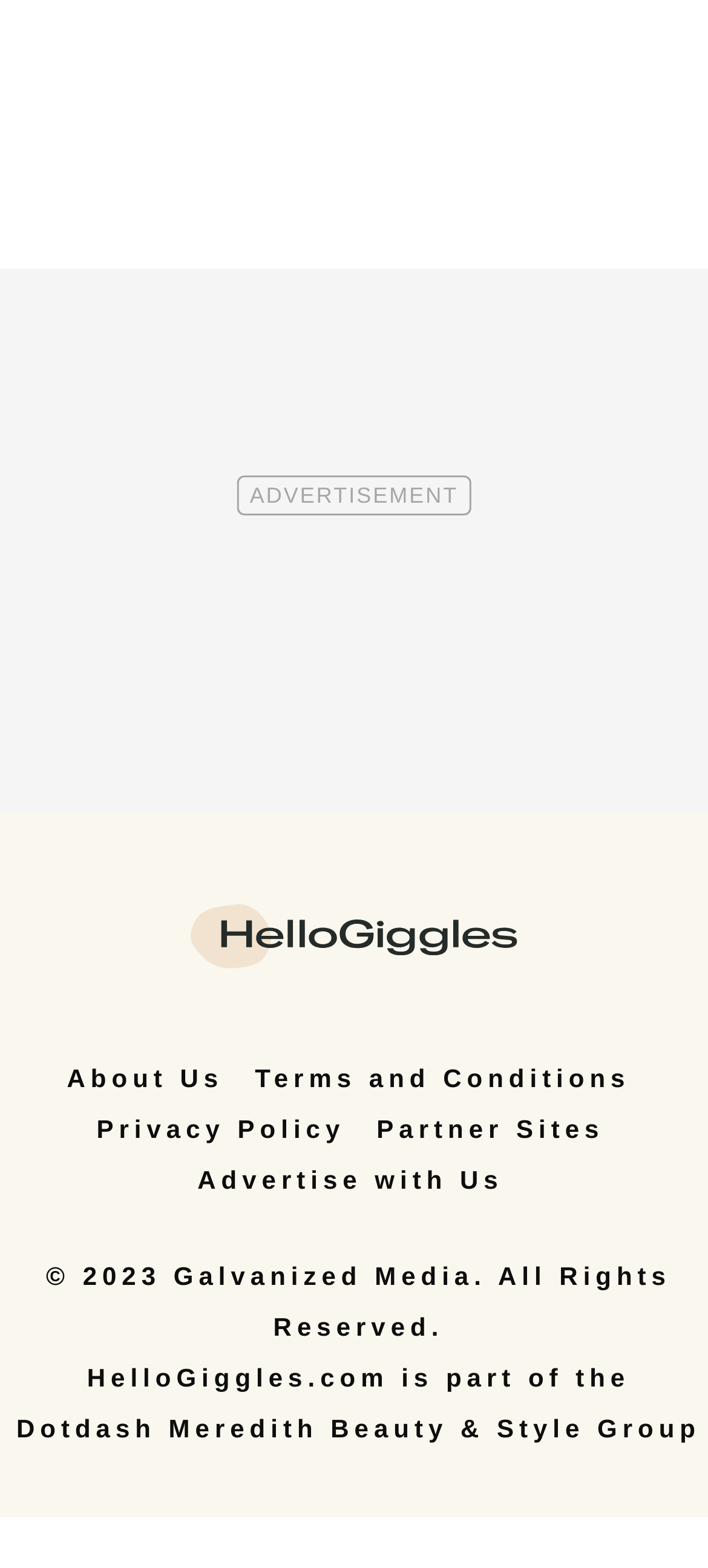What is the name of the website?
Give a single word or phrase as your answer by examining the image.

HelloGiggles